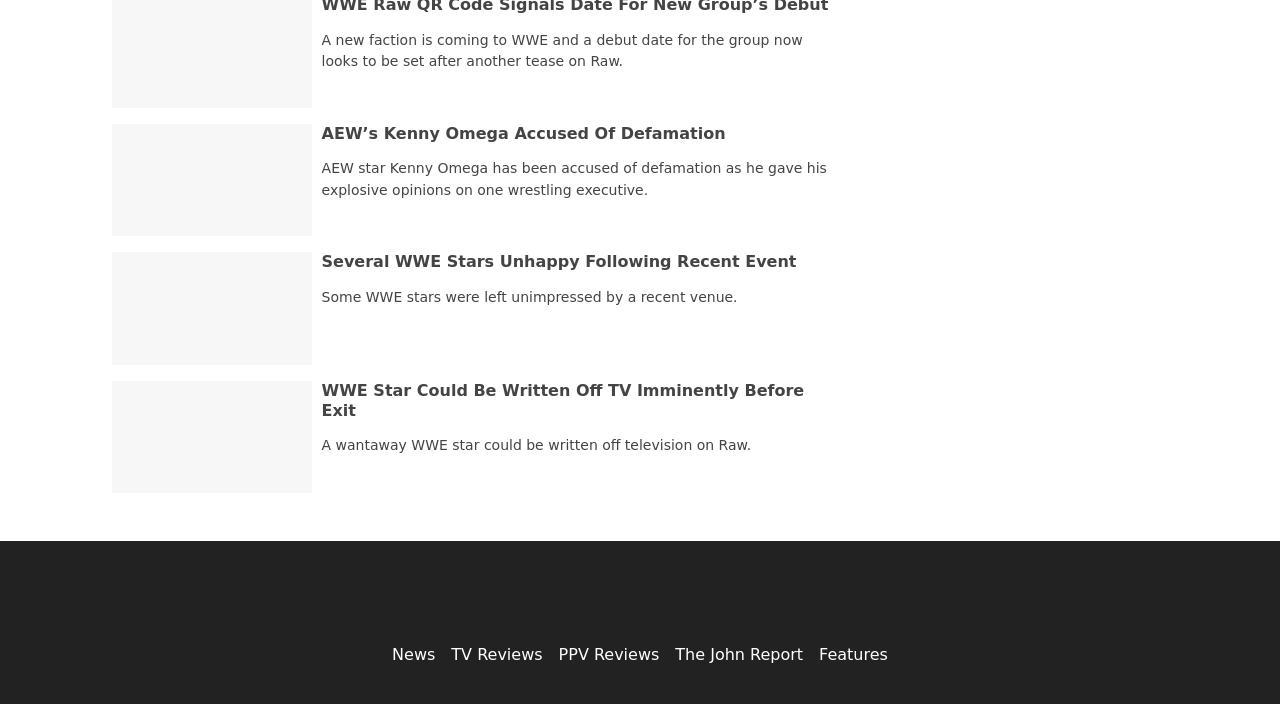Based on the image, please elaborate on the answer to the following question:
What is the purpose of the links at the bottom?

The links at the bottom of the webpage, such as 'News', 'TV Reviews', 'PPV Reviews', 'The John Report', and 'Features', are likely used for navigation to different sections of the website, allowing users to access different types of content.